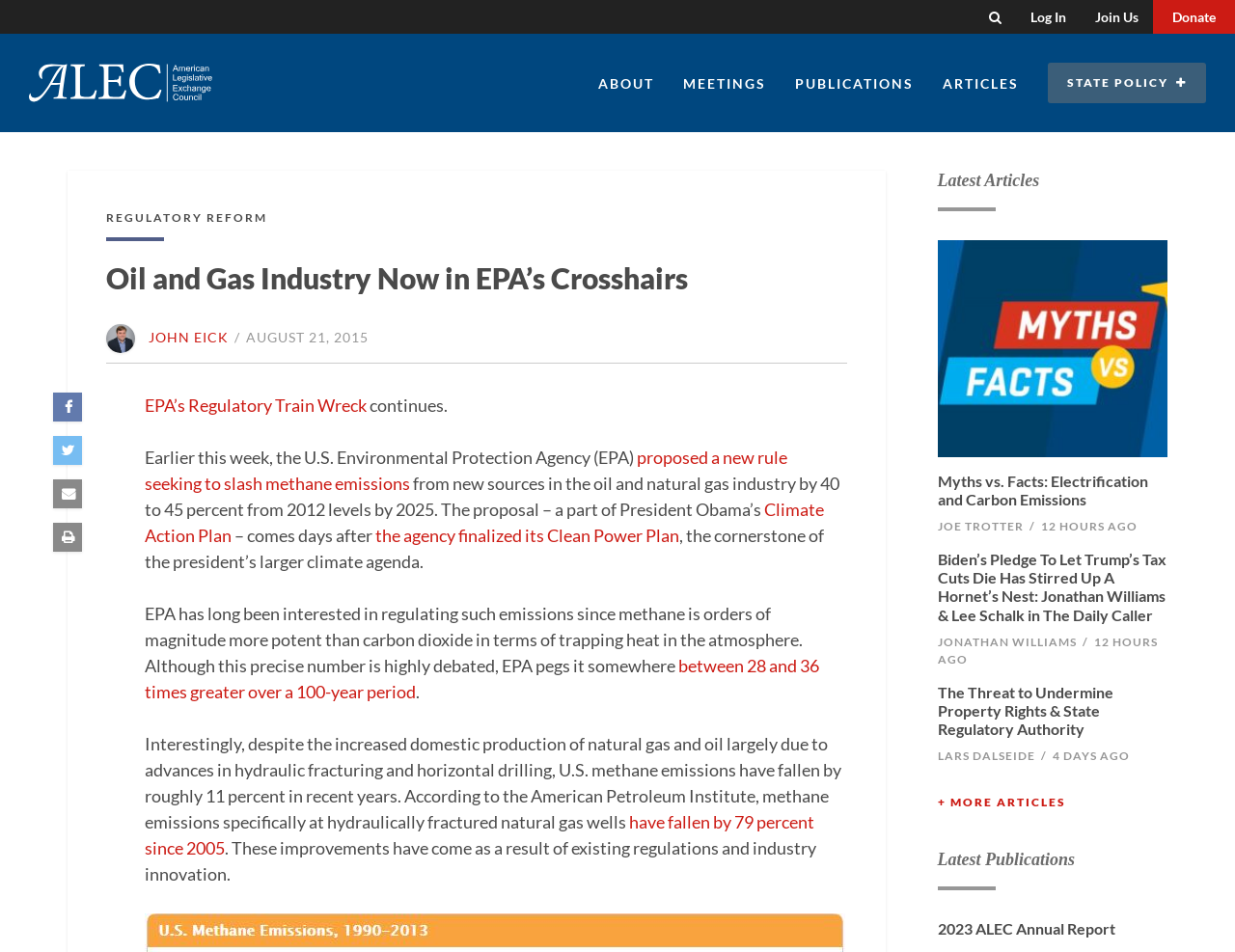Pinpoint the bounding box coordinates of the clickable area necessary to execute the following instruction: "Download 2023 ALEC Annual Report". The coordinates should be given as four float numbers between 0 and 1, namely [left, top, right, bottom].

[0.759, 0.965, 0.945, 0.985]